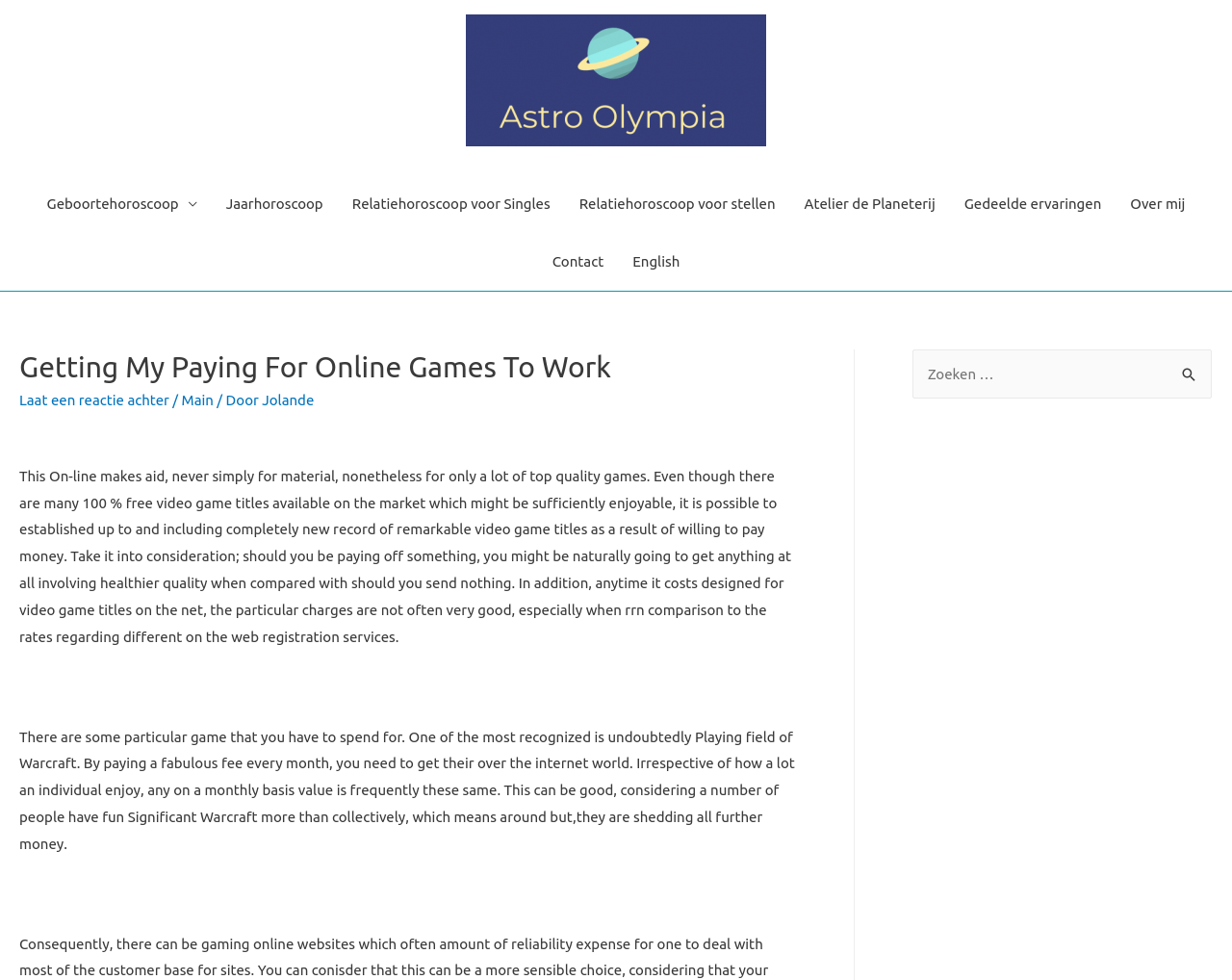Please indicate the bounding box coordinates for the clickable area to complete the following task: "Search for something". The coordinates should be specified as four float numbers between 0 and 1, i.e., [left, top, right, bottom].

[0.741, 0.357, 0.984, 0.407]